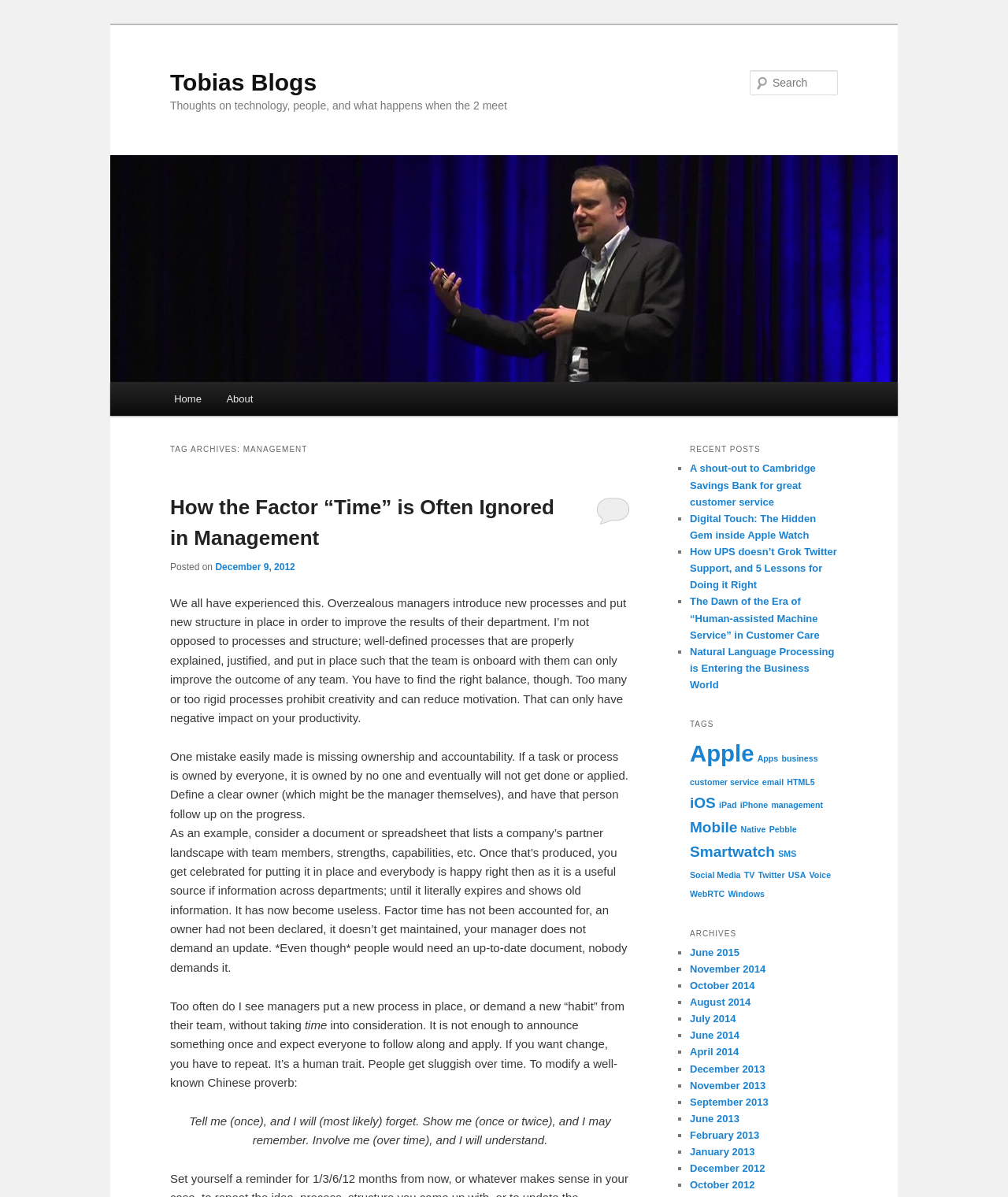Identify the bounding box coordinates of the section to be clicked to complete the task described by the following instruction: "Click the 'Home' link". The coordinates should be four float numbers between 0 and 1, formatted as [left, top, right, bottom].

None